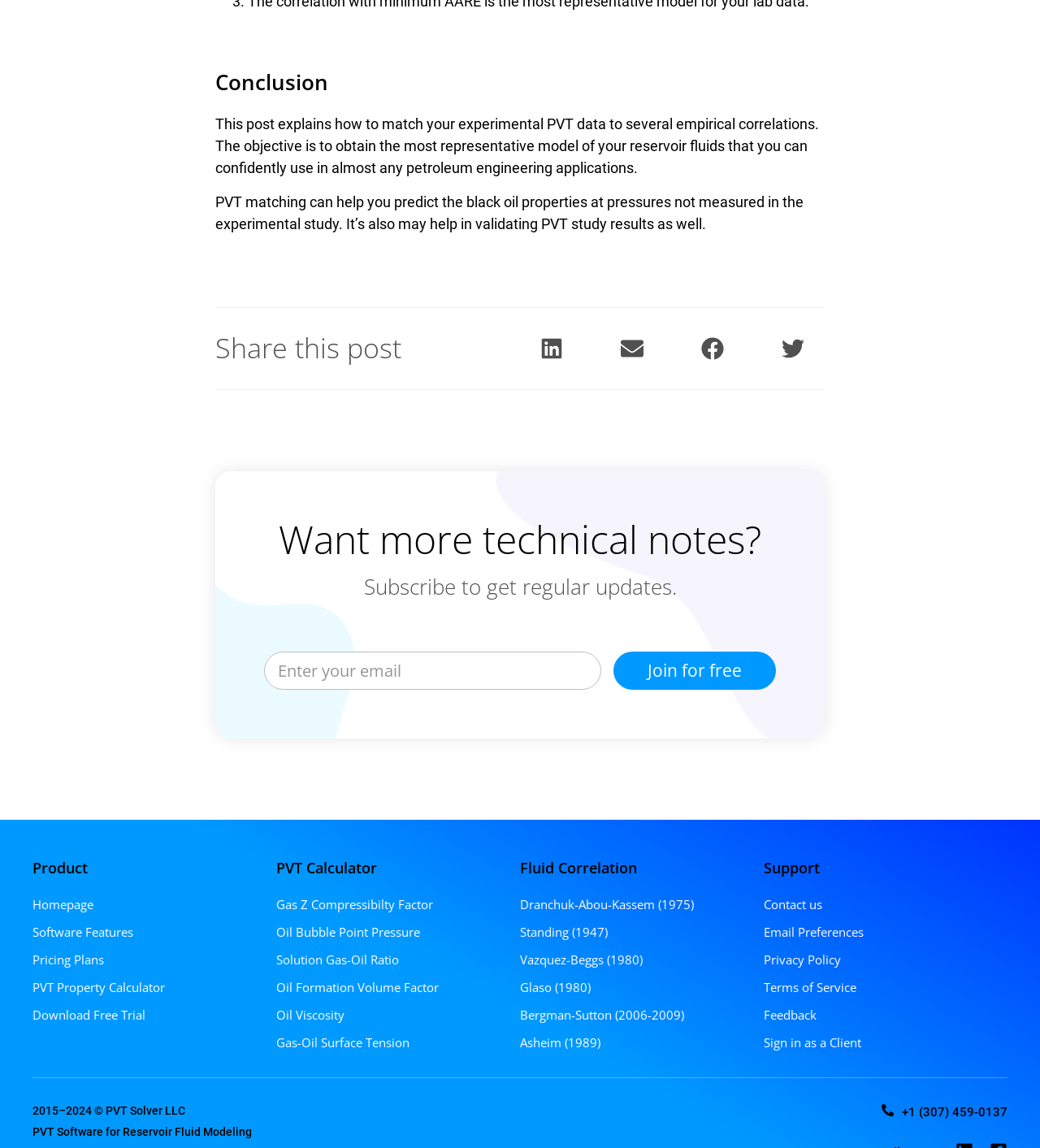Show the bounding box coordinates for the element that needs to be clicked to execute the following instruction: "Call the customer service number". Provide the coordinates in the form of four float numbers between 0 and 1, i.e., [left, top, right, bottom].

[0.848, 0.961, 0.969, 0.977]